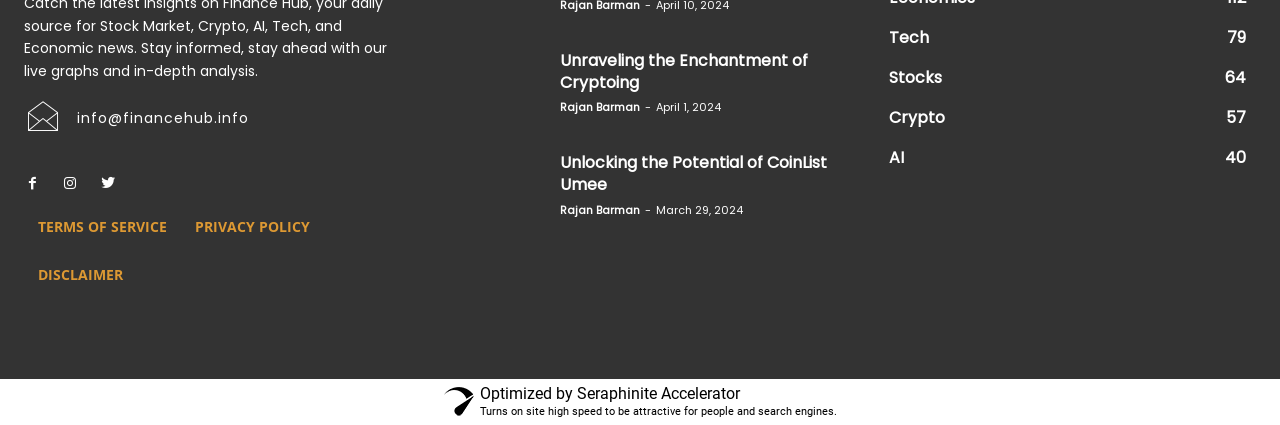What is the title of the first article?
Please provide a single word or phrase based on the screenshot.

Unraveling the Enchantment of Cryptoing